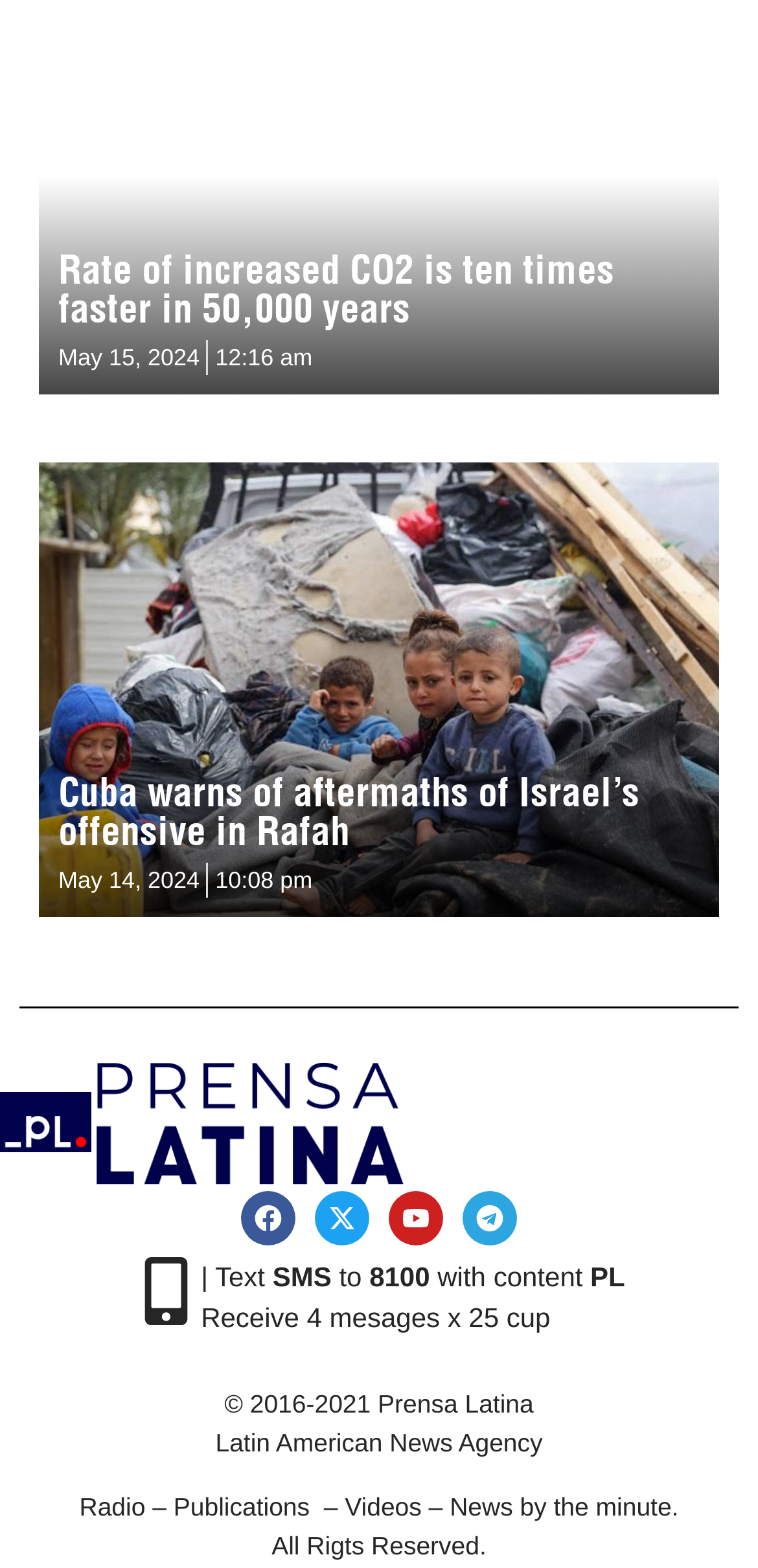Please determine the bounding box of the UI element that matches this description: May 14, 2024. The coordinates should be given as (top-left x, top-left y, bottom-right x, bottom-right y), with all values between 0 and 1.

[0.077, 0.551, 0.263, 0.573]